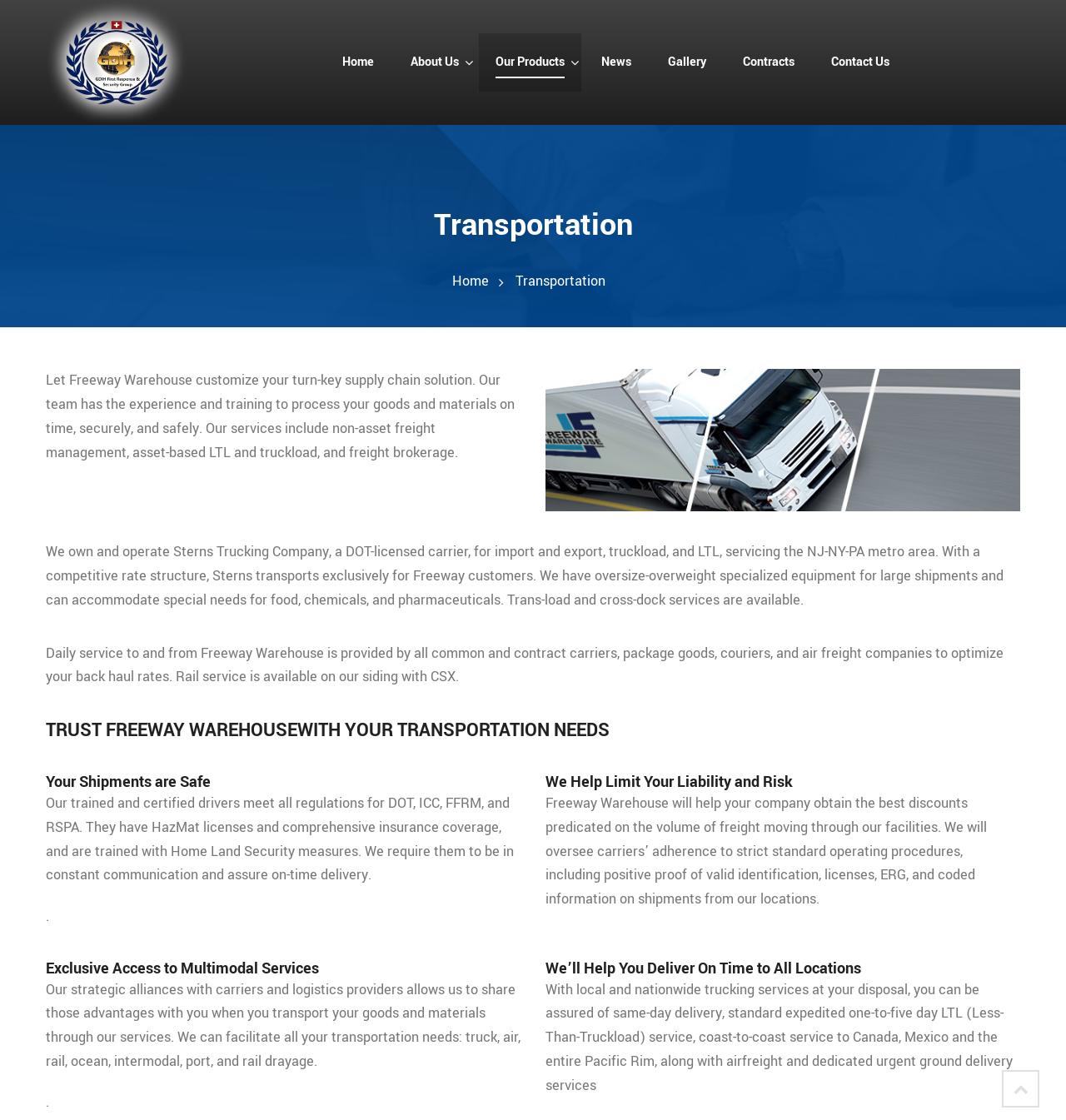What is the name of the company?
Answer briefly with a single word or phrase based on the image.

GDIH First Response & Security Group